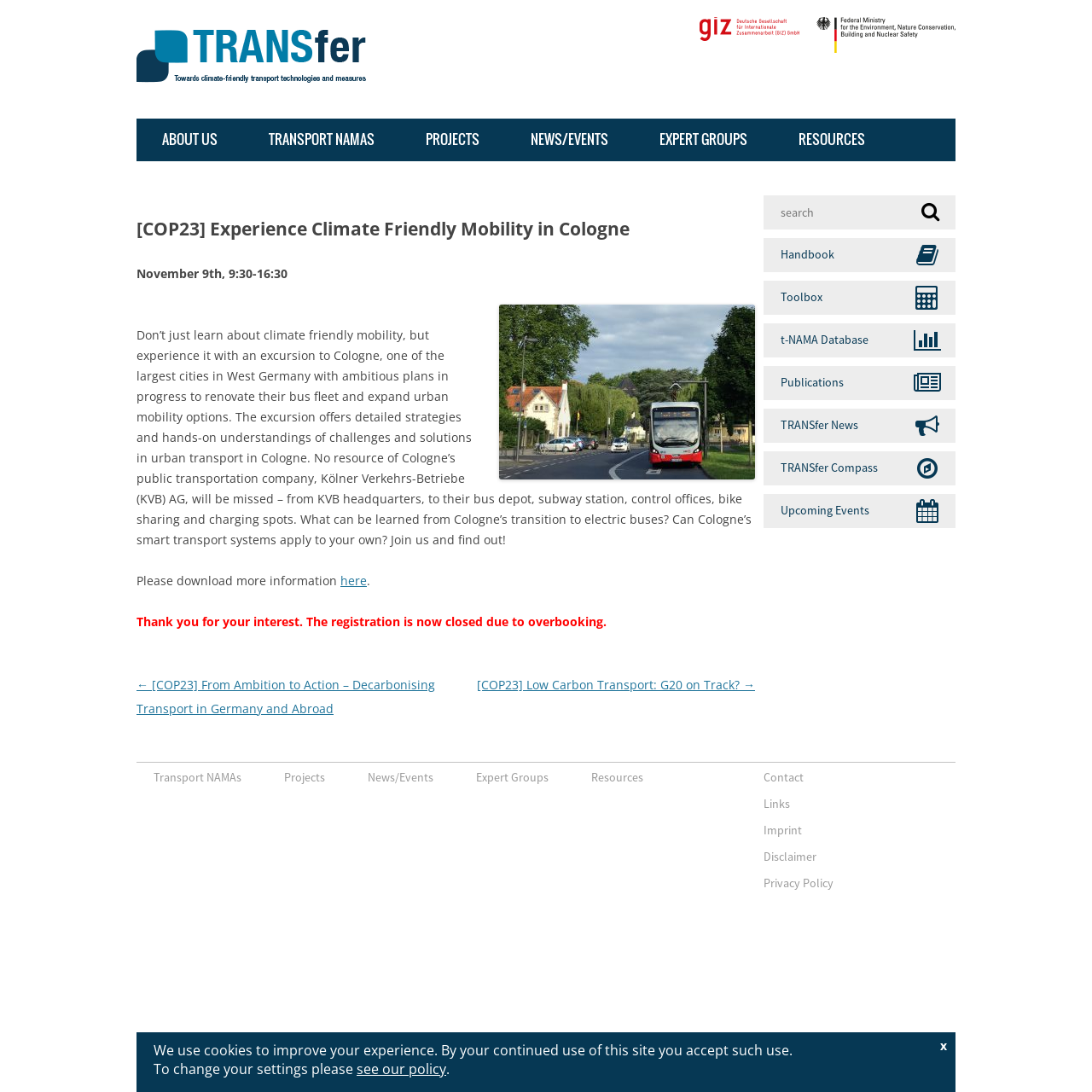Calculate the bounding box coordinates of the UI element given the description: "About us".

[0.125, 0.109, 0.223, 0.147]